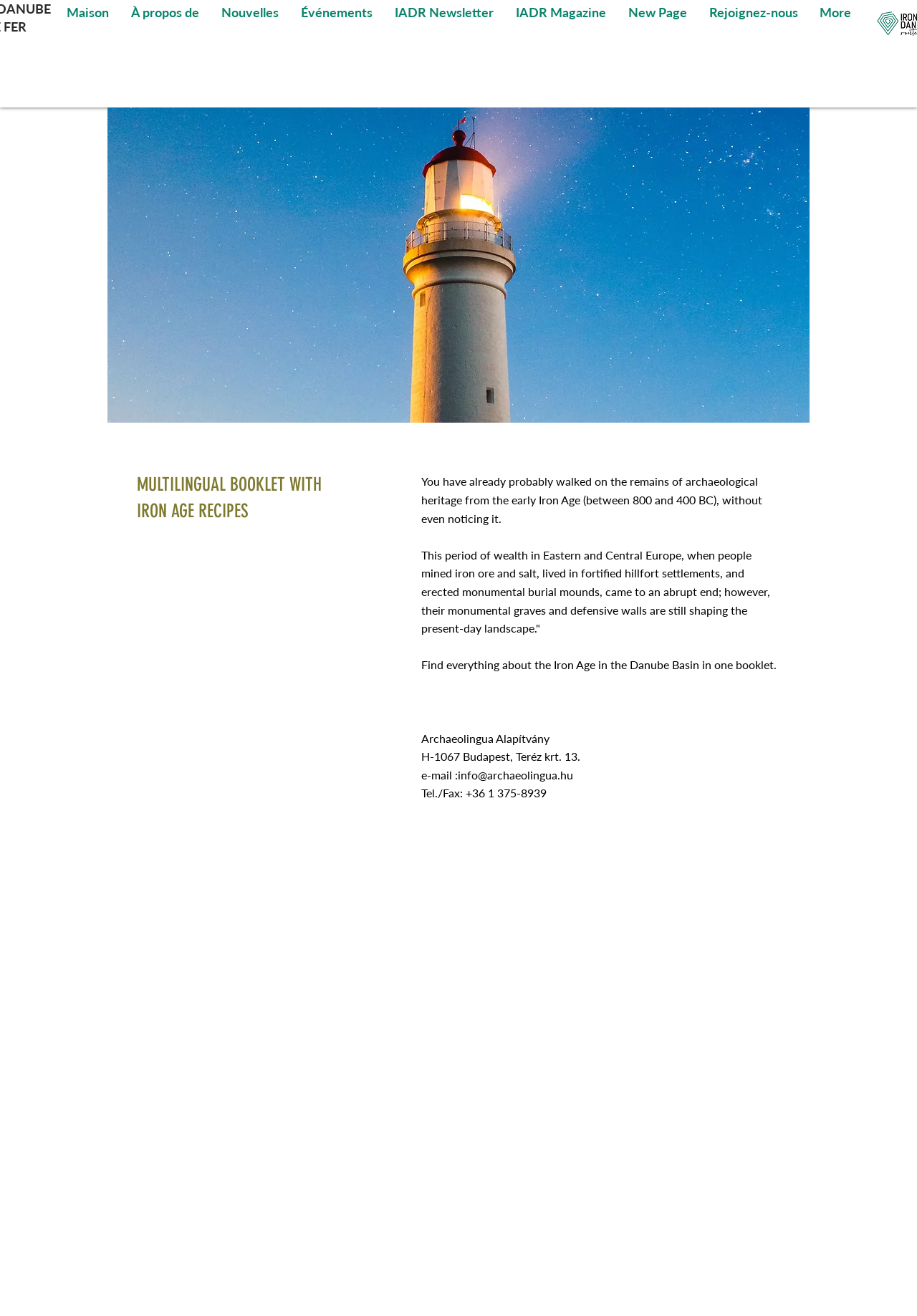Identify the bounding box coordinates of the region I need to click to complete this instruction: "Learn more about EMMA Global".

None